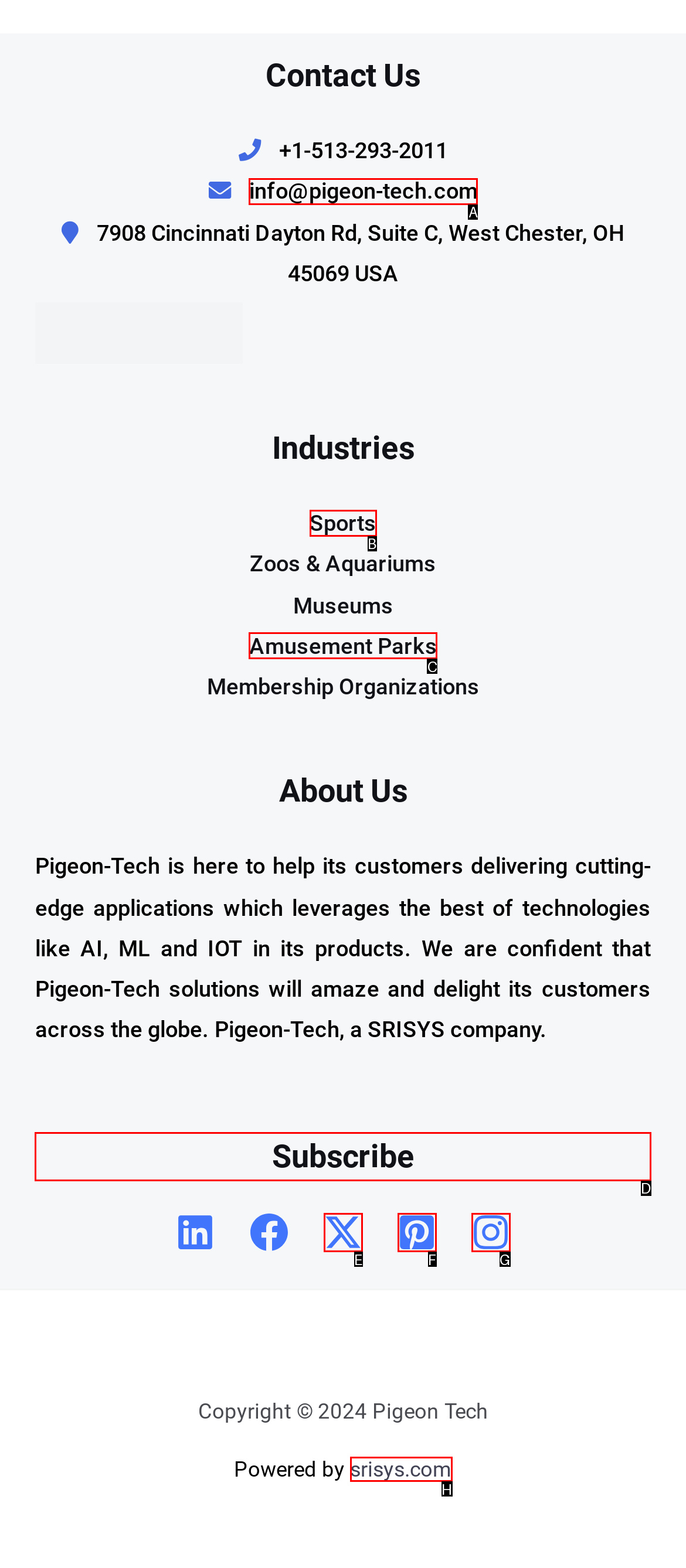Identify the letter of the option to click in order to Subscribe to our newsletter. Answer with the letter directly.

D